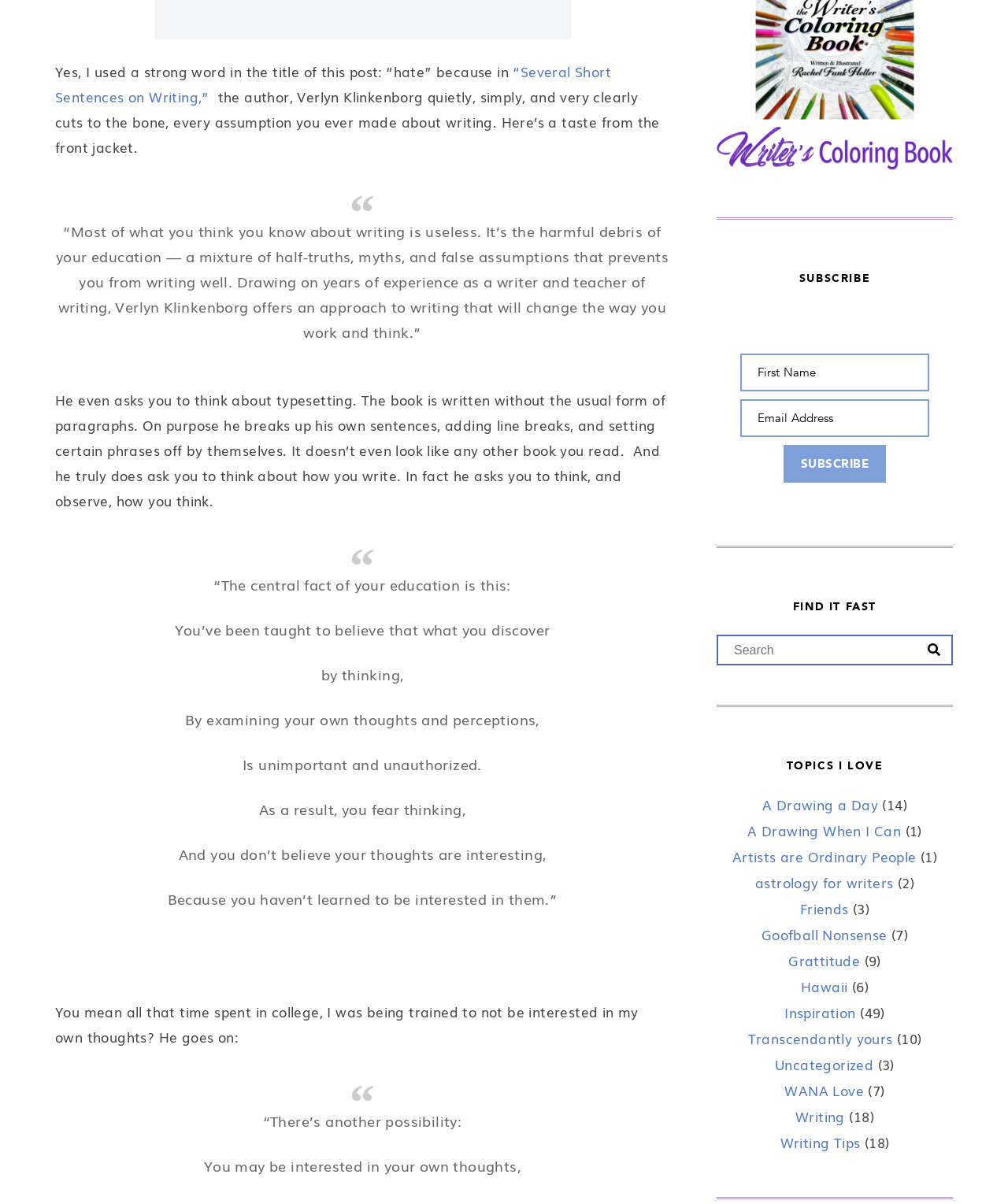Kindly respond to the following question with a single word or a brief phrase: 
How many topics are listed under 'TOPICS I LOVE'?

15